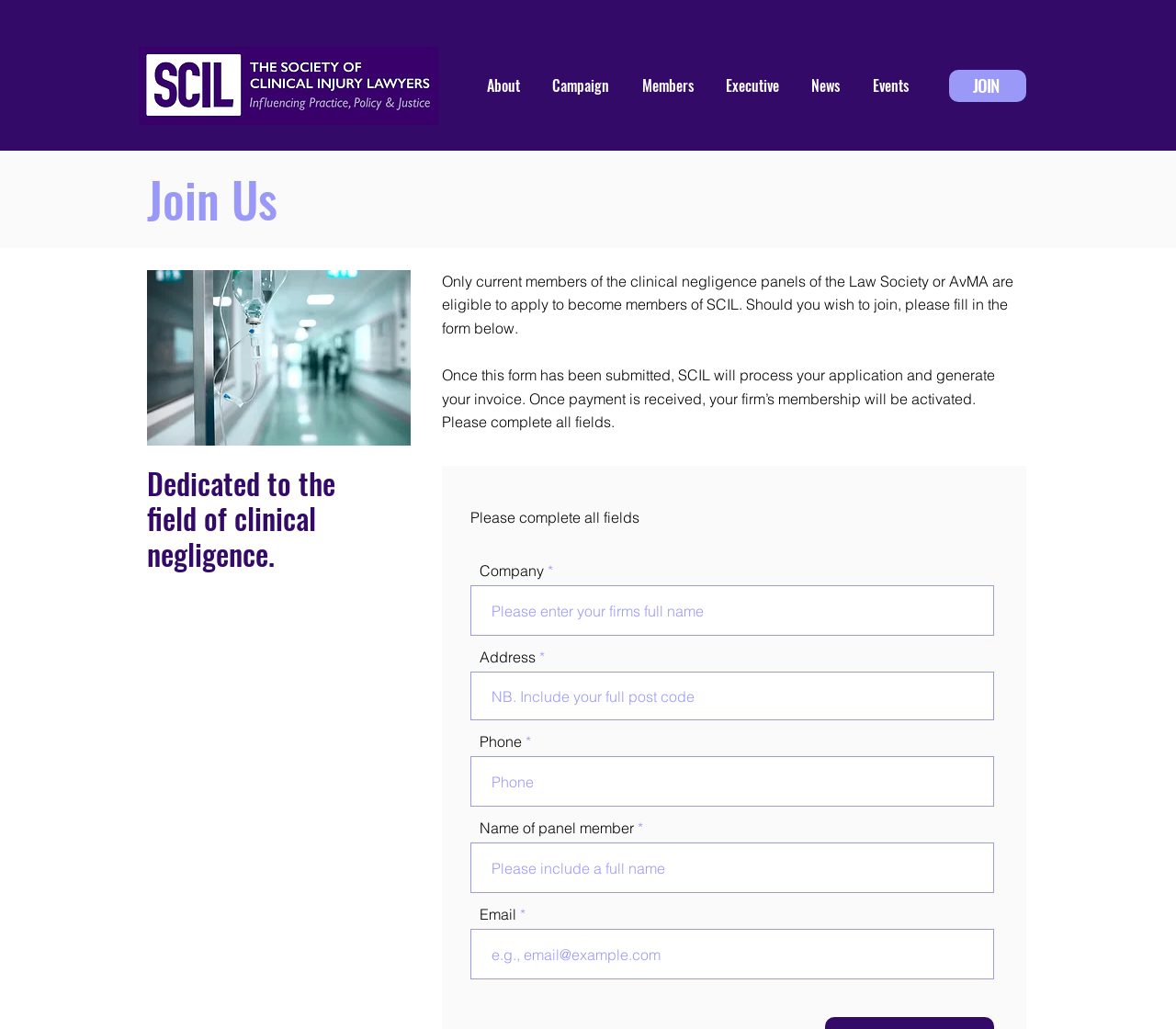What is SCIL dedicated to?
Provide a comprehensive and detailed answer to the question.

According to the webpage, SCIL is dedicated to the field of clinical negligence, as stated in the heading 'Dedicated to the field of clinical negligence.'